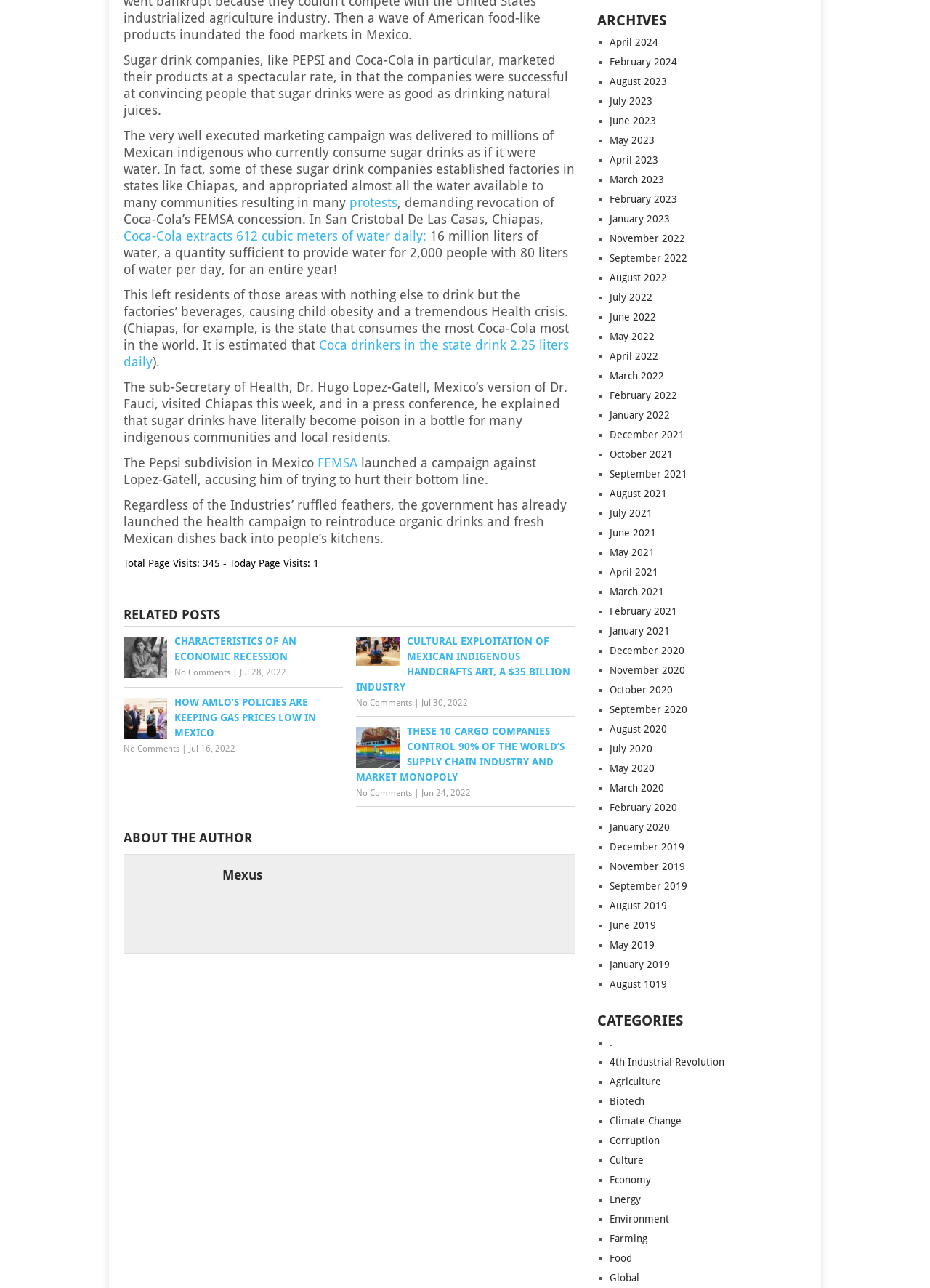How much water does Coca-Cola extract daily?
From the image, respond with a single word or phrase.

612 cubic meters